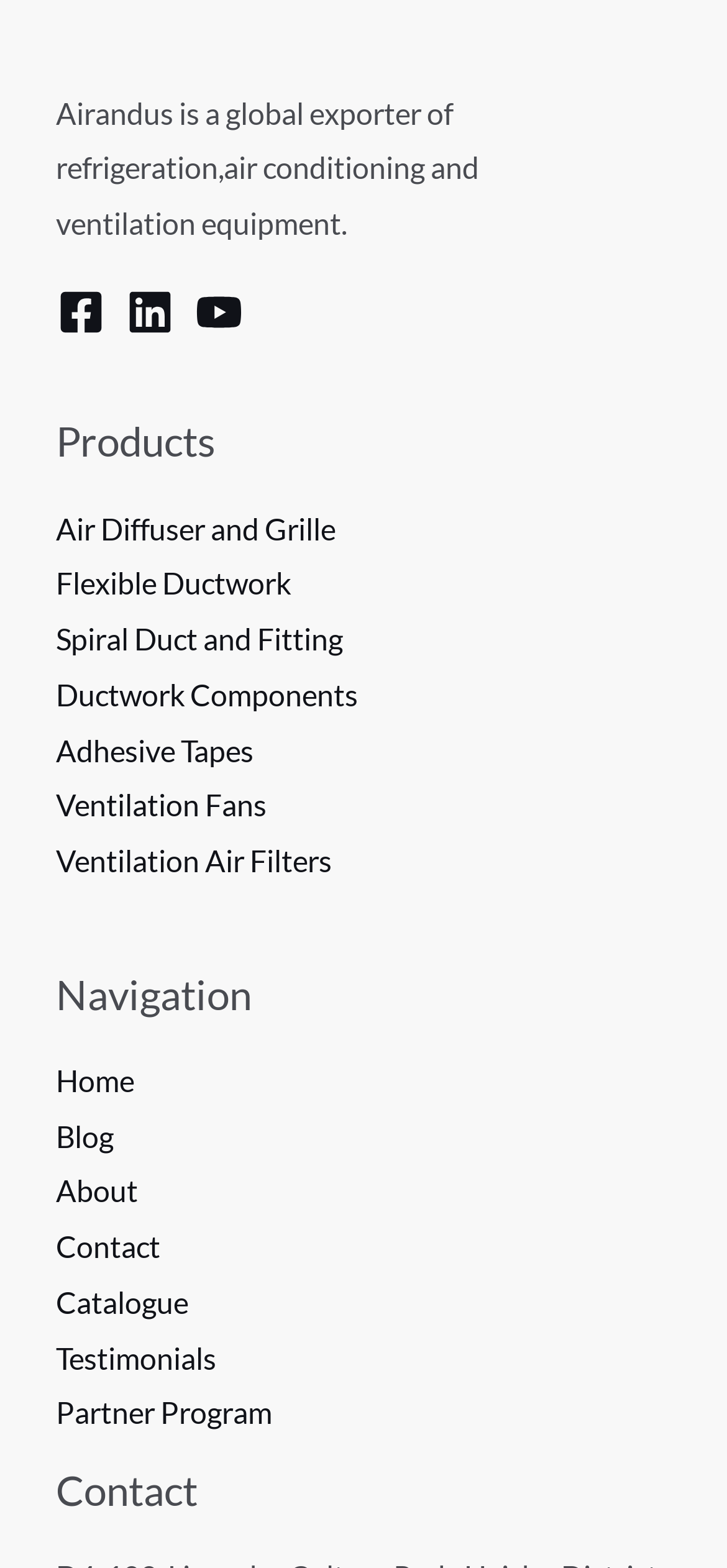Please identify the bounding box coordinates of the clickable area that will allow you to execute the instruction: "Explore Ventilation Fans products".

[0.077, 0.502, 0.367, 0.525]